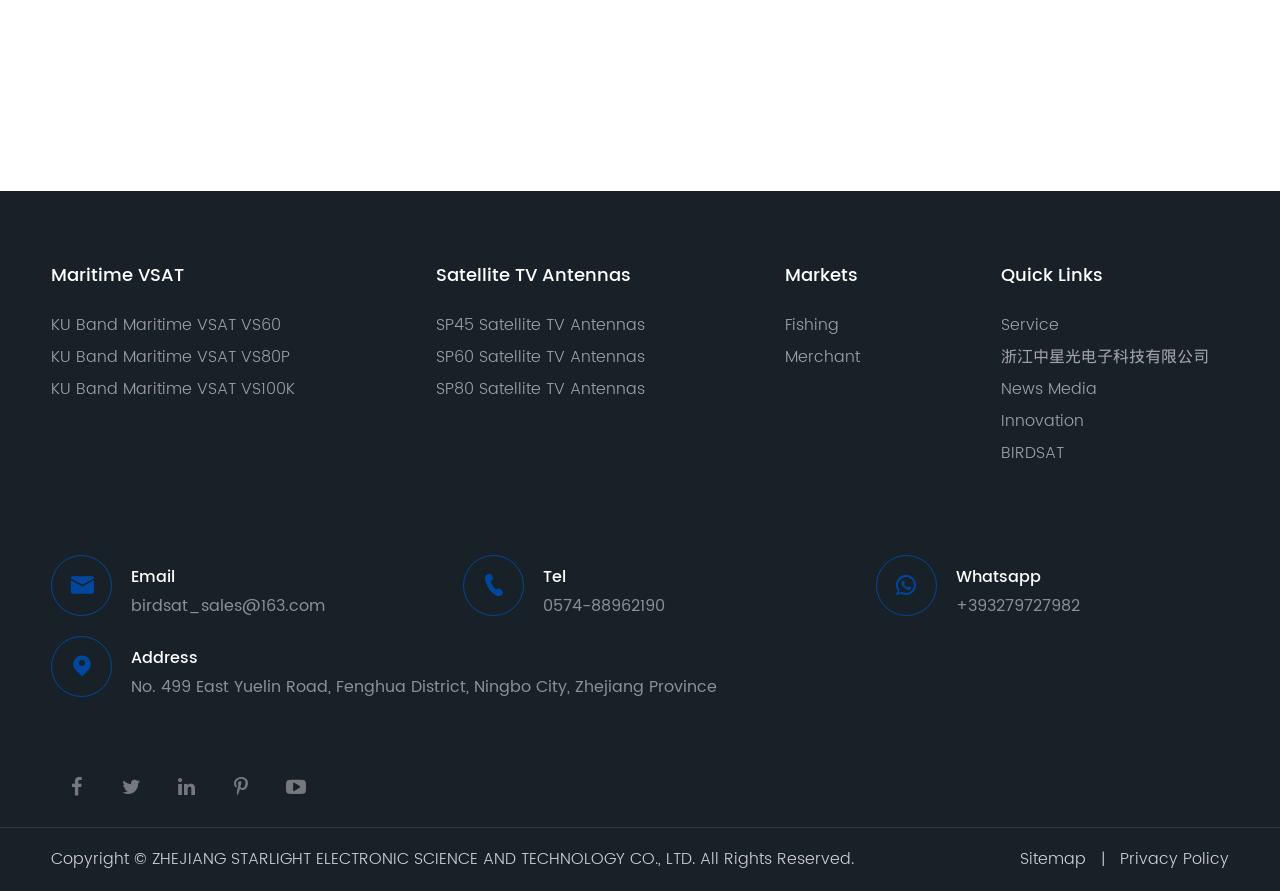Please identify the bounding box coordinates of the element's region that should be clicked to execute the following instruction: "View the company address". The bounding box coordinates must be four float numbers between 0 and 1, i.e., [left, top, right, bottom].

[0.103, 0.757, 0.56, 0.786]